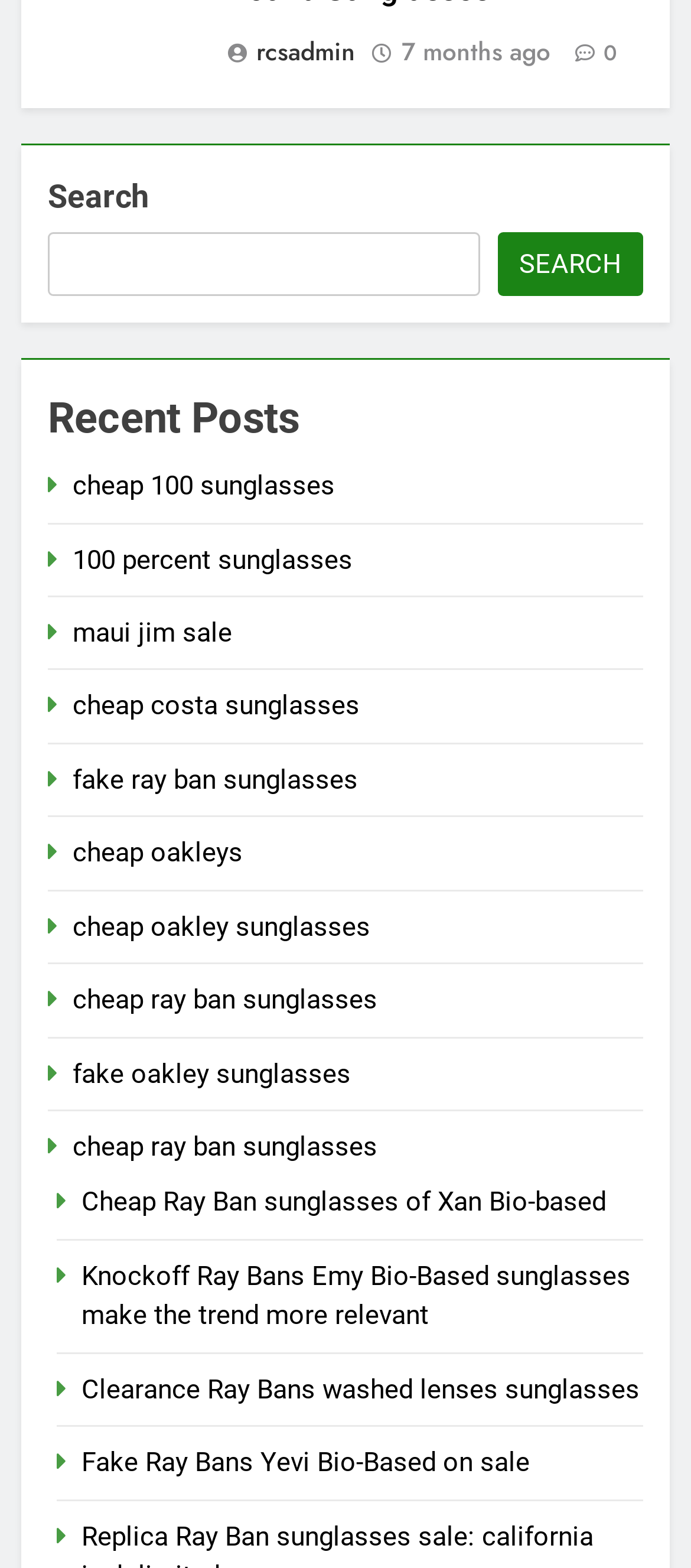Identify the bounding box coordinates for the element that needs to be clicked to fulfill this instruction: "search using the search button". Provide the coordinates in the format of four float numbers between 0 and 1: [left, top, right, bottom].

[0.721, 0.148, 0.931, 0.189]